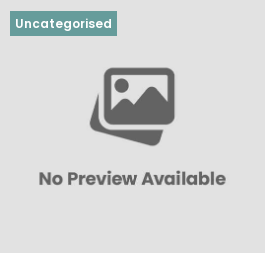What is the label displayed at the top?
Answer the question with as much detail as possible.

The caption states that the label 'Uncategorised' is prominently displayed at the top, suggesting that the content might not fall under a specific category.